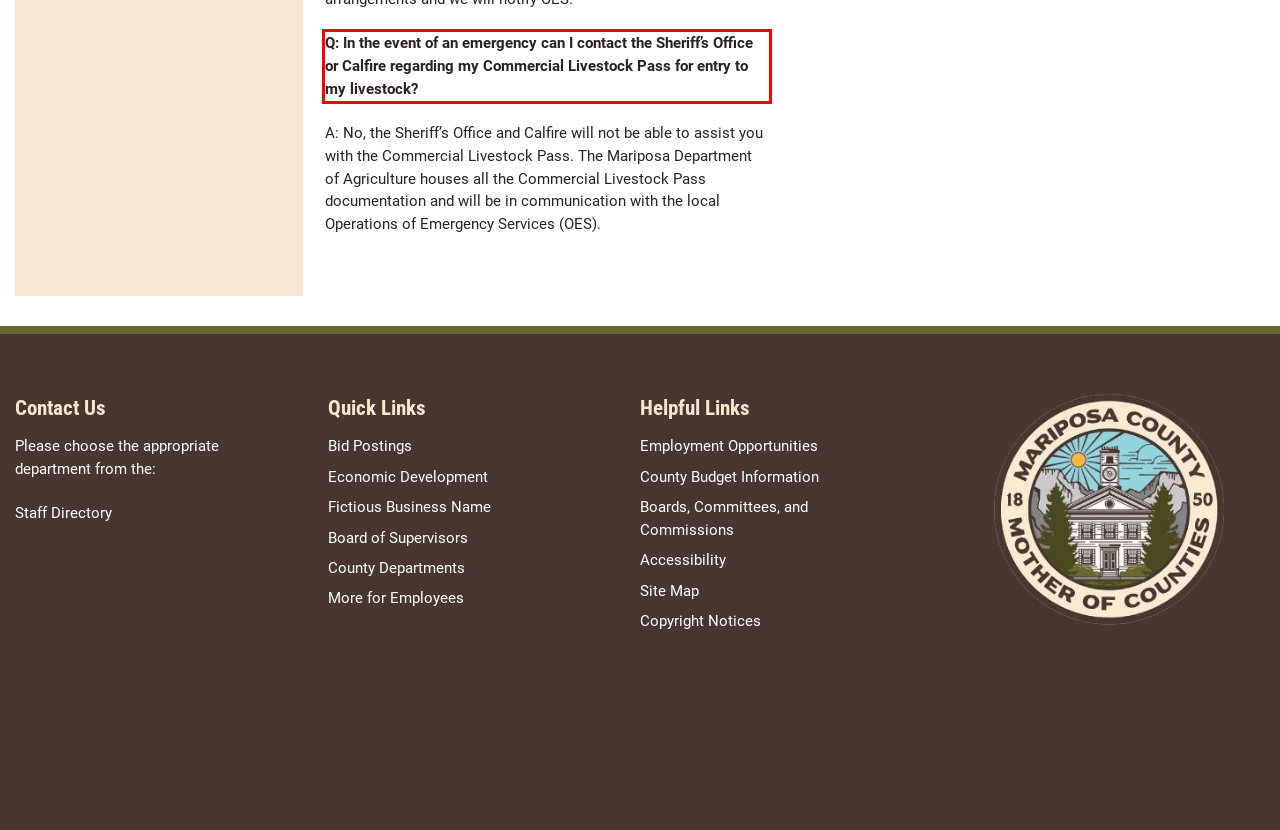Please perform OCR on the text within the red rectangle in the webpage screenshot and return the text content.

Q: In the event of an emergency can I contact the Sheriff’s Office or Calfire regarding my Commercial Livestock Pass for entry to my livestock?